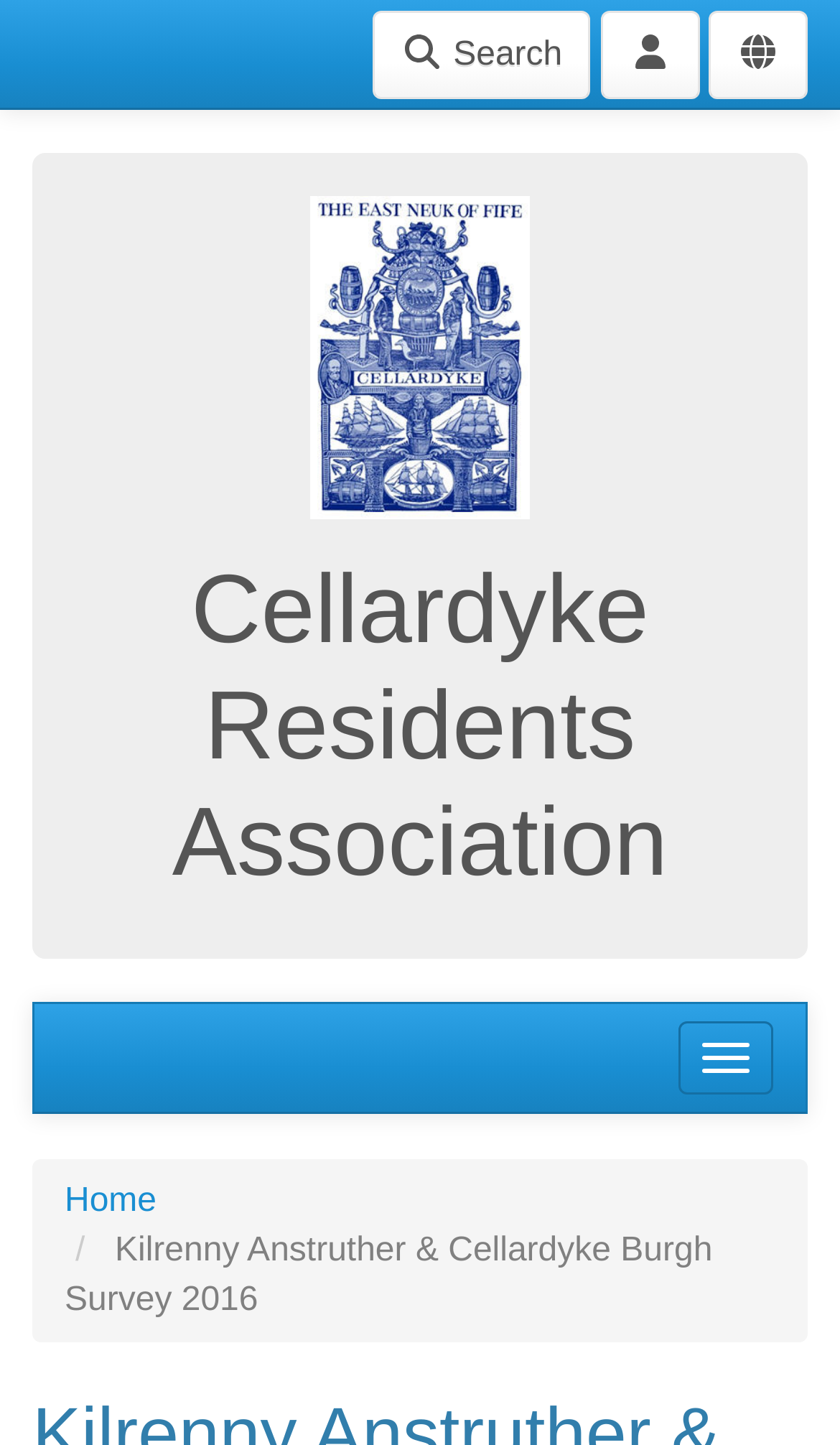Given the webpage screenshot, identify the bounding box of the UI element that matches this description: "User menu".

[0.714, 0.007, 0.832, 0.068]